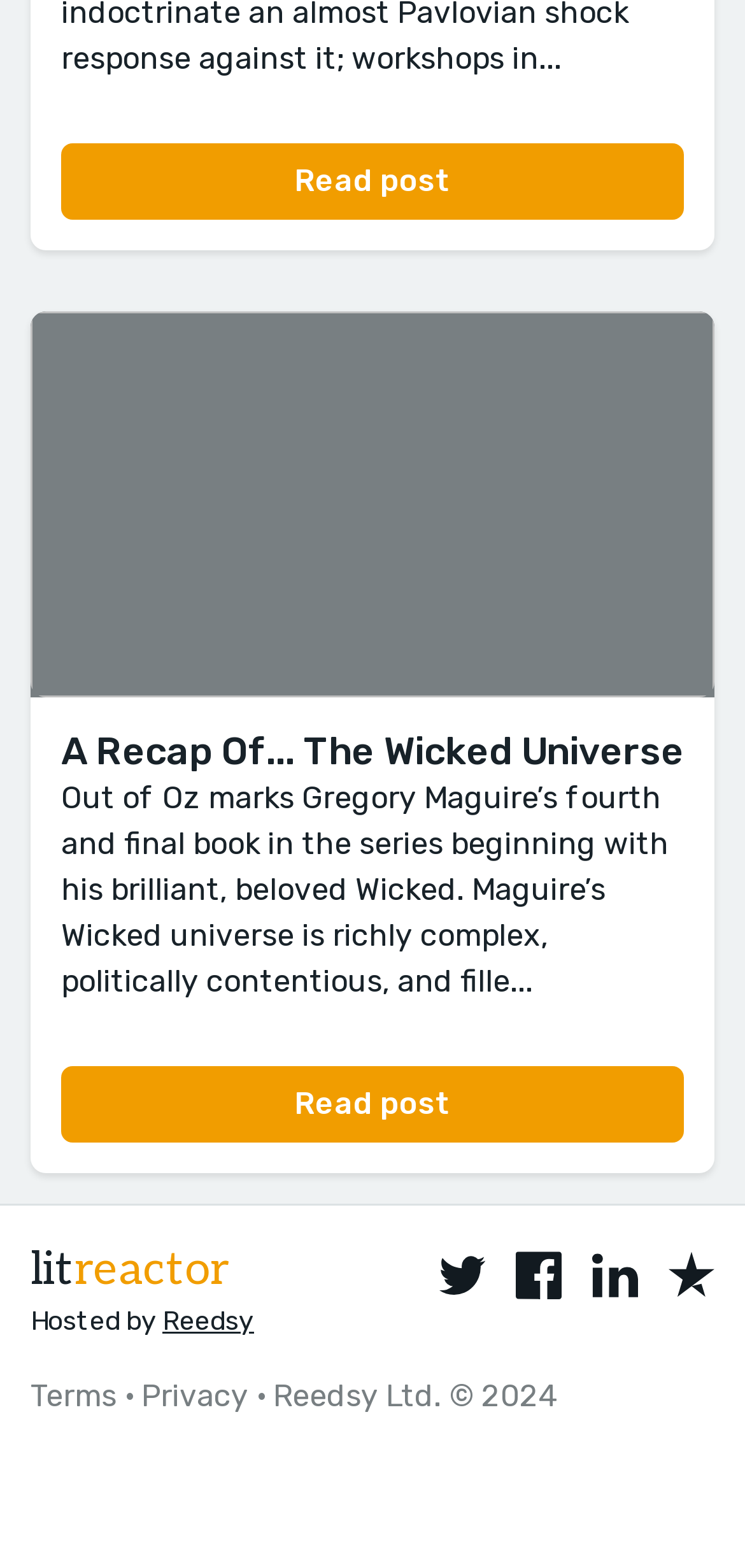Please give a one-word or short phrase response to the following question: 
What is the name of the book series mentioned?

Wicked